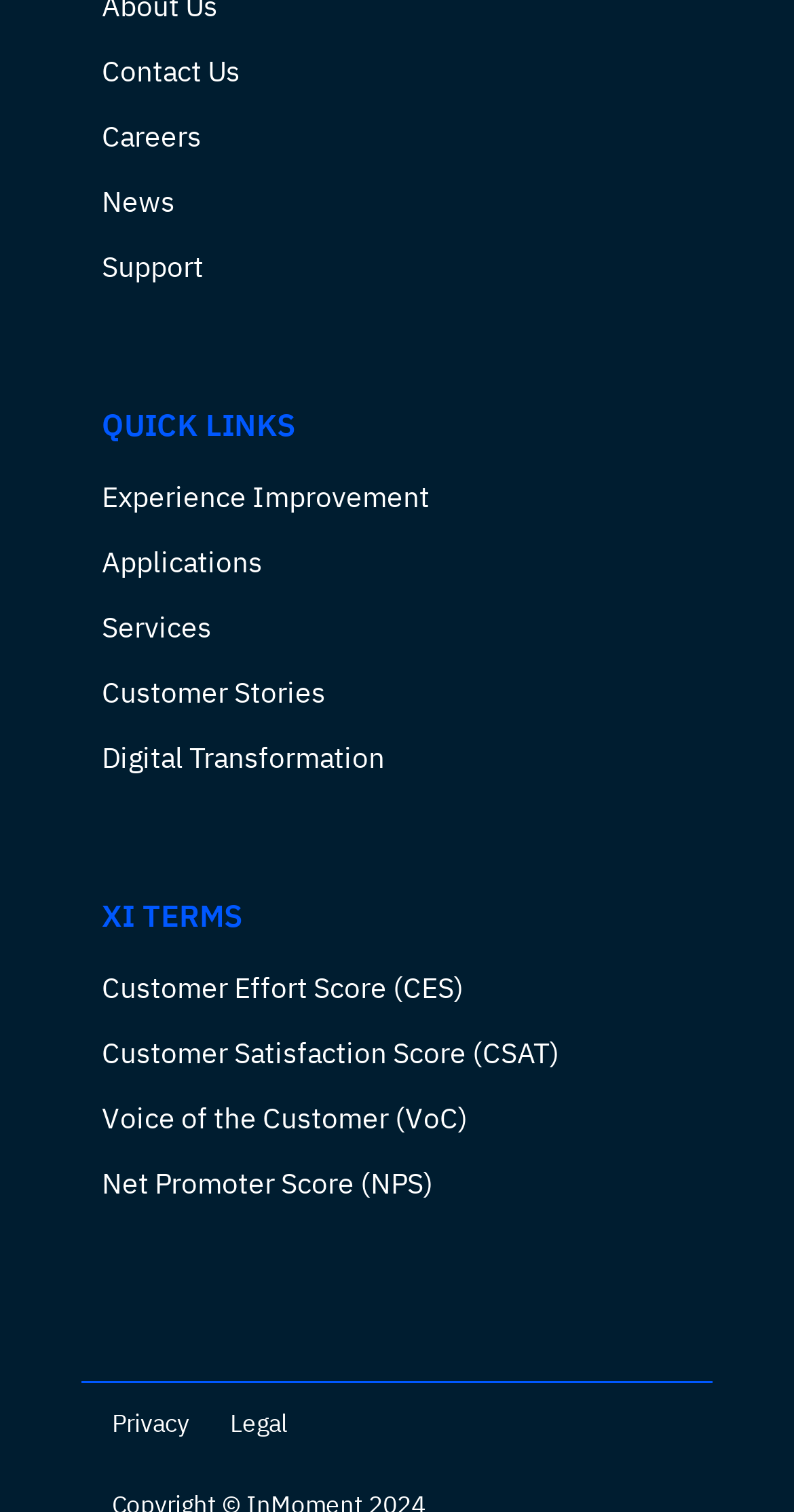Give a concise answer using only one word or phrase for this question:
How many links are in the XI TERMS section?

4